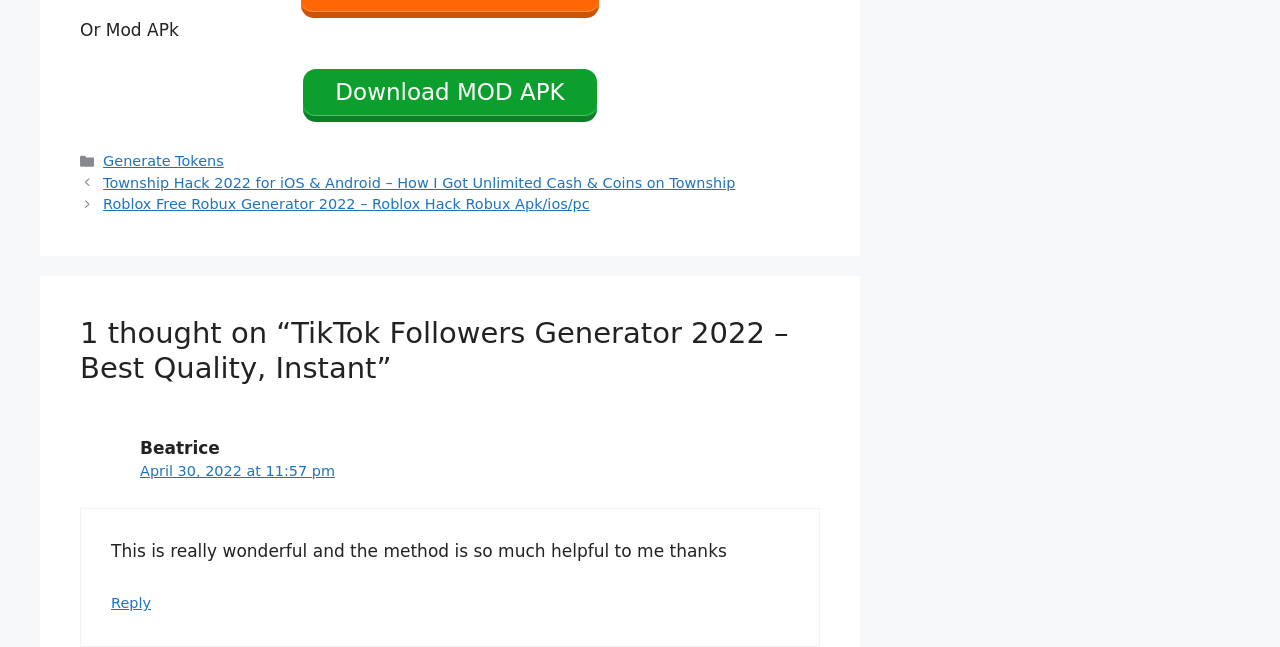Please provide a brief answer to the following inquiry using a single word or phrase:
What is the topic of the post 'Township Hack 2022 for iOS & Android'?

Township Hack